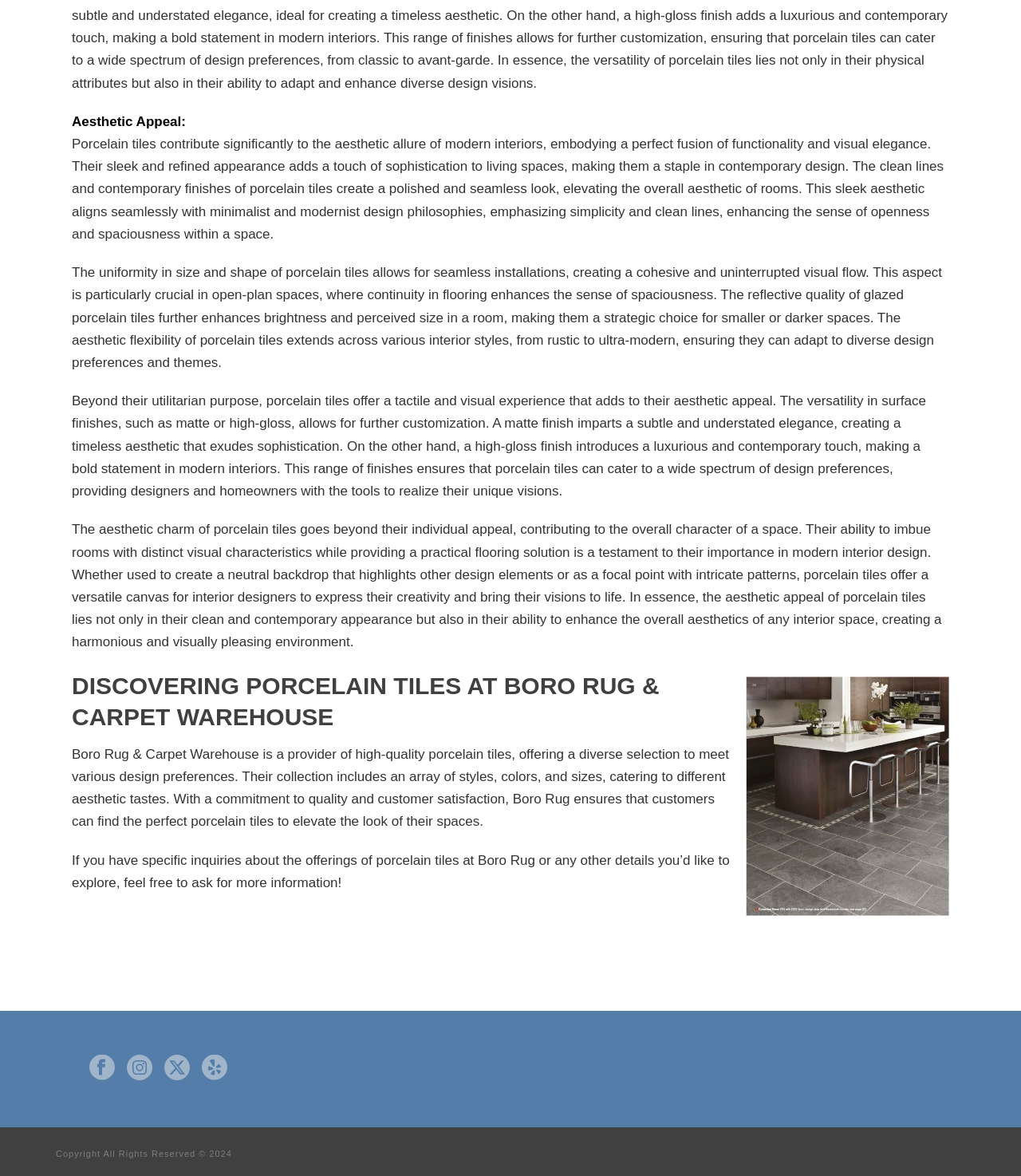Give a one-word or one-phrase response to the question:
What is the name of the company mentioned on this webpage?

Boro Rug & Carpet Warehouse